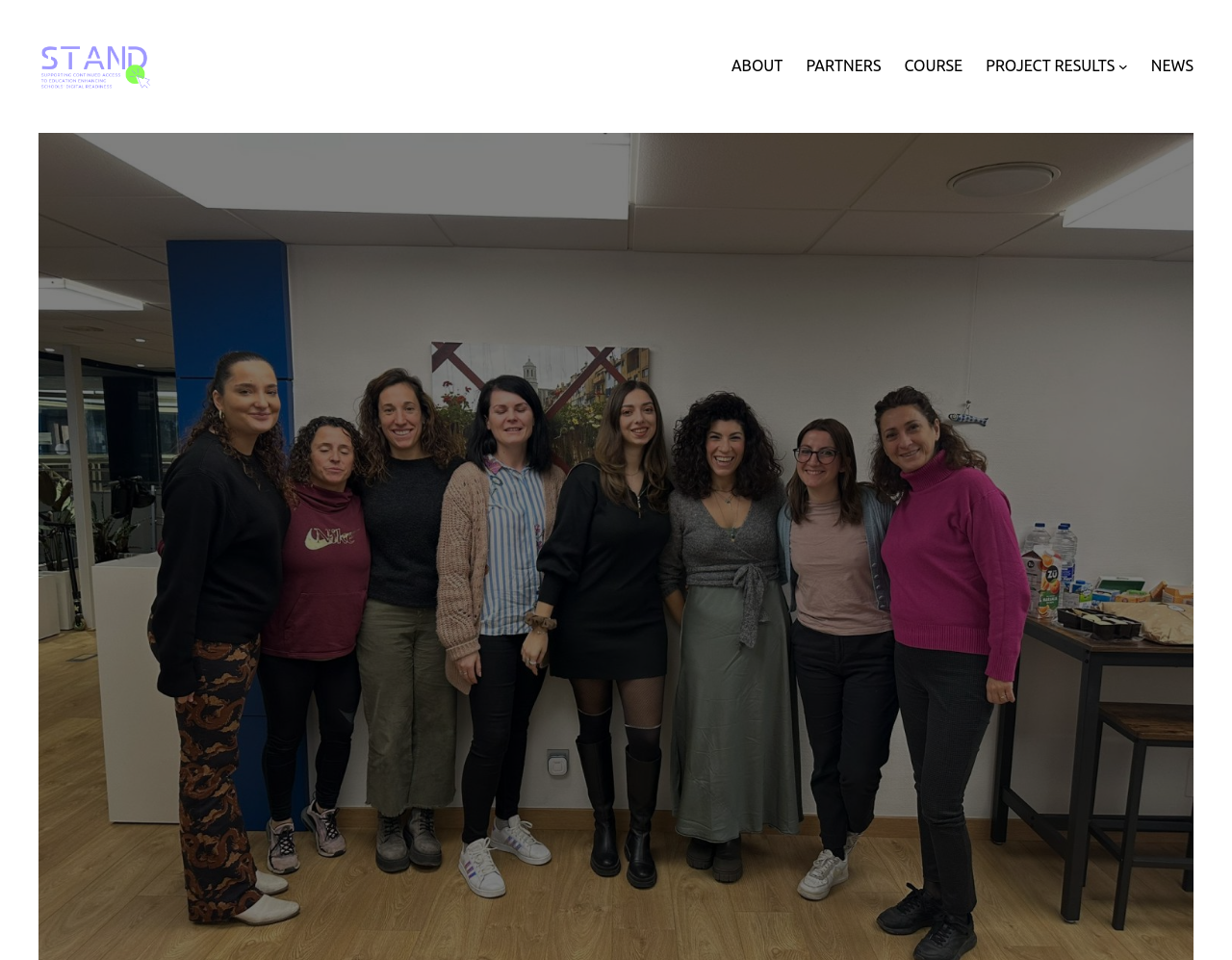What is the name of the project?
Please use the image to provide a one-word or short phrase answer.

STAND